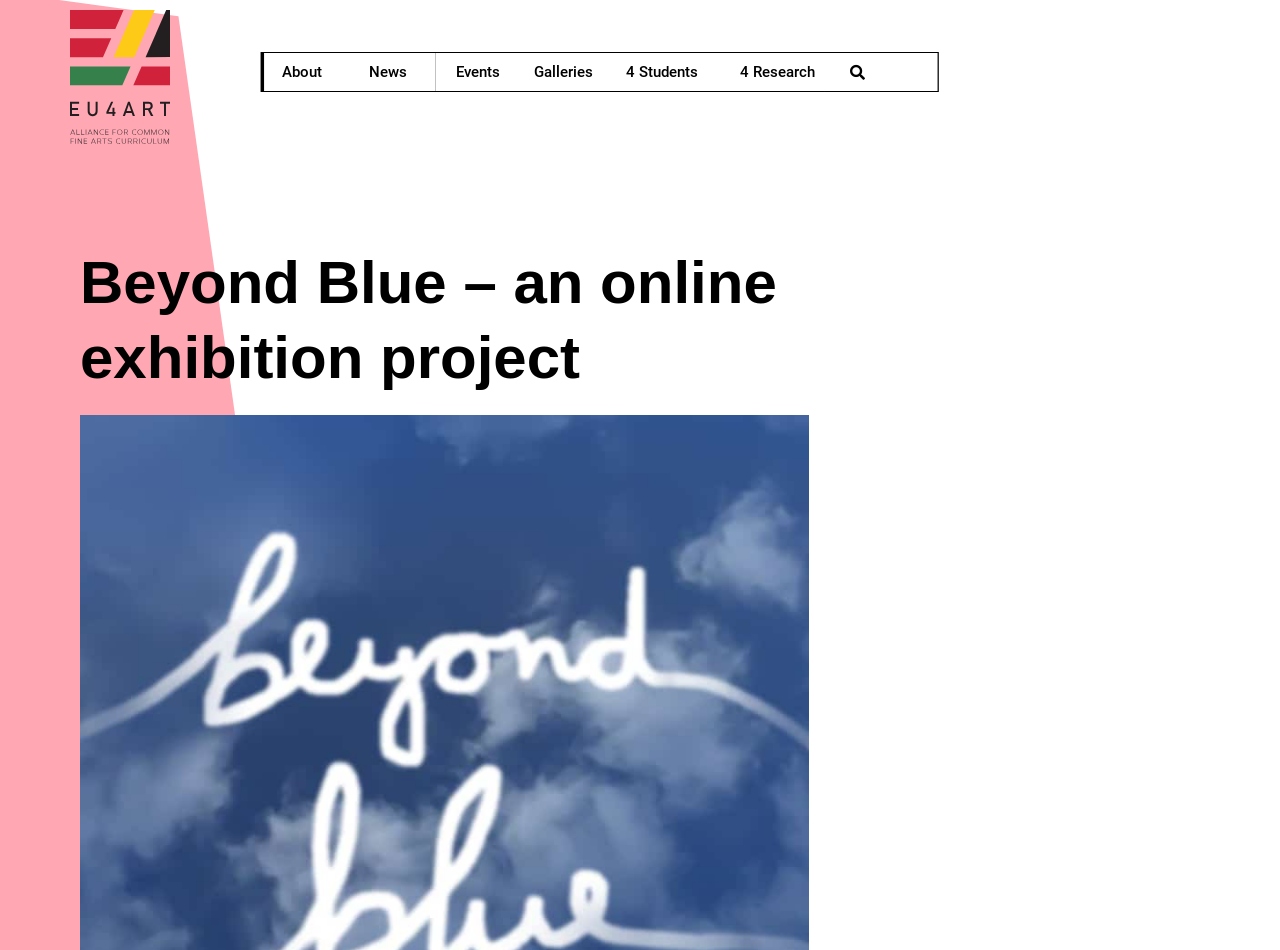What is the purpose of the EU4ART Alliance?
Look at the image and construct a detailed response to the question.

The purpose of the EU4ART Alliance can be inferred from the context of the webpage. Since the webpage is an online exhibition project, and the EU4ART Alliance is mentioned as the initiator of the project, it can be concluded that the EU4ART Alliance is responsible for initiating or organizing this online exhibition project.